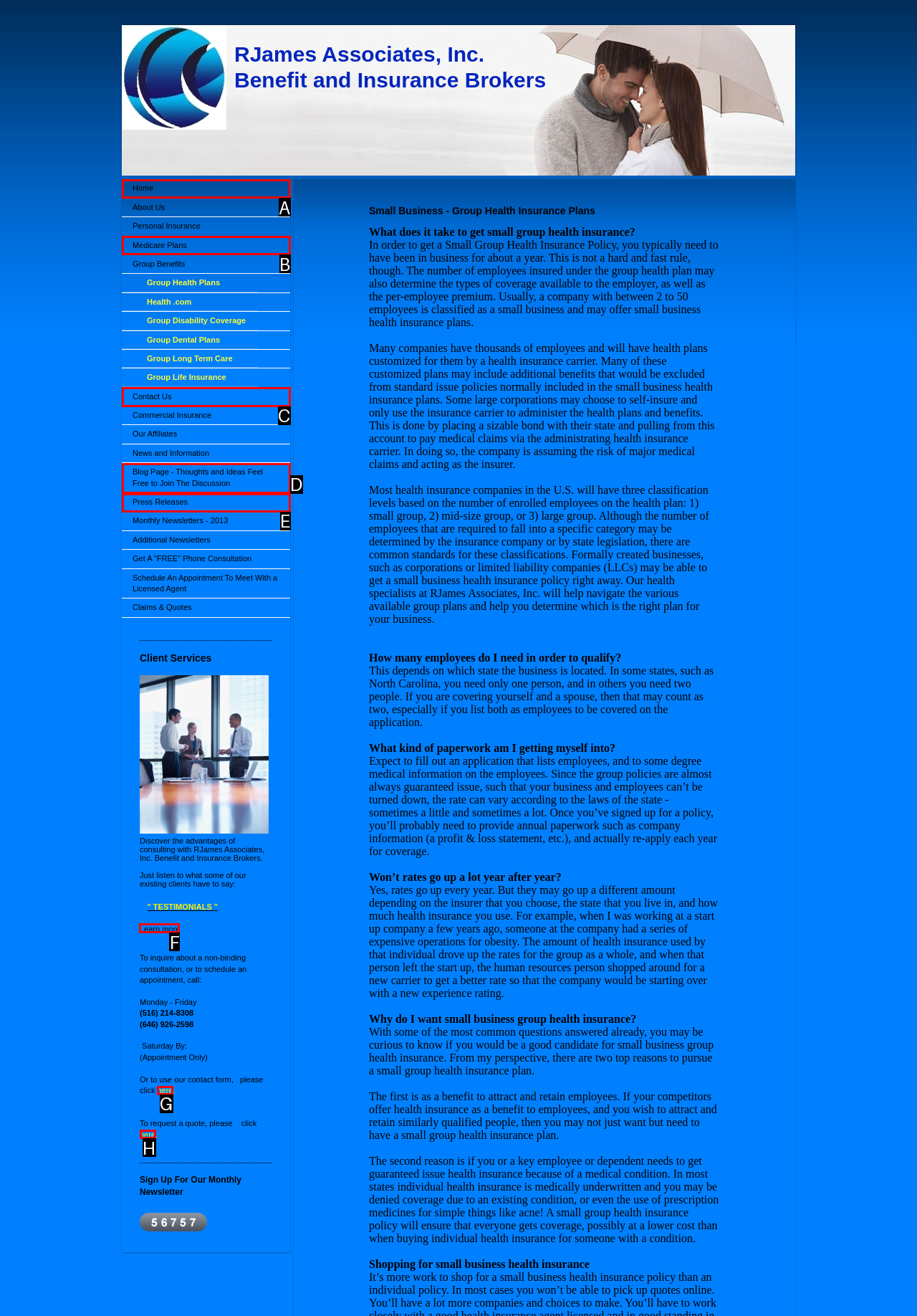Given the task: Learn more about client services, tell me which HTML element to click on.
Answer with the letter of the correct option from the given choices.

F